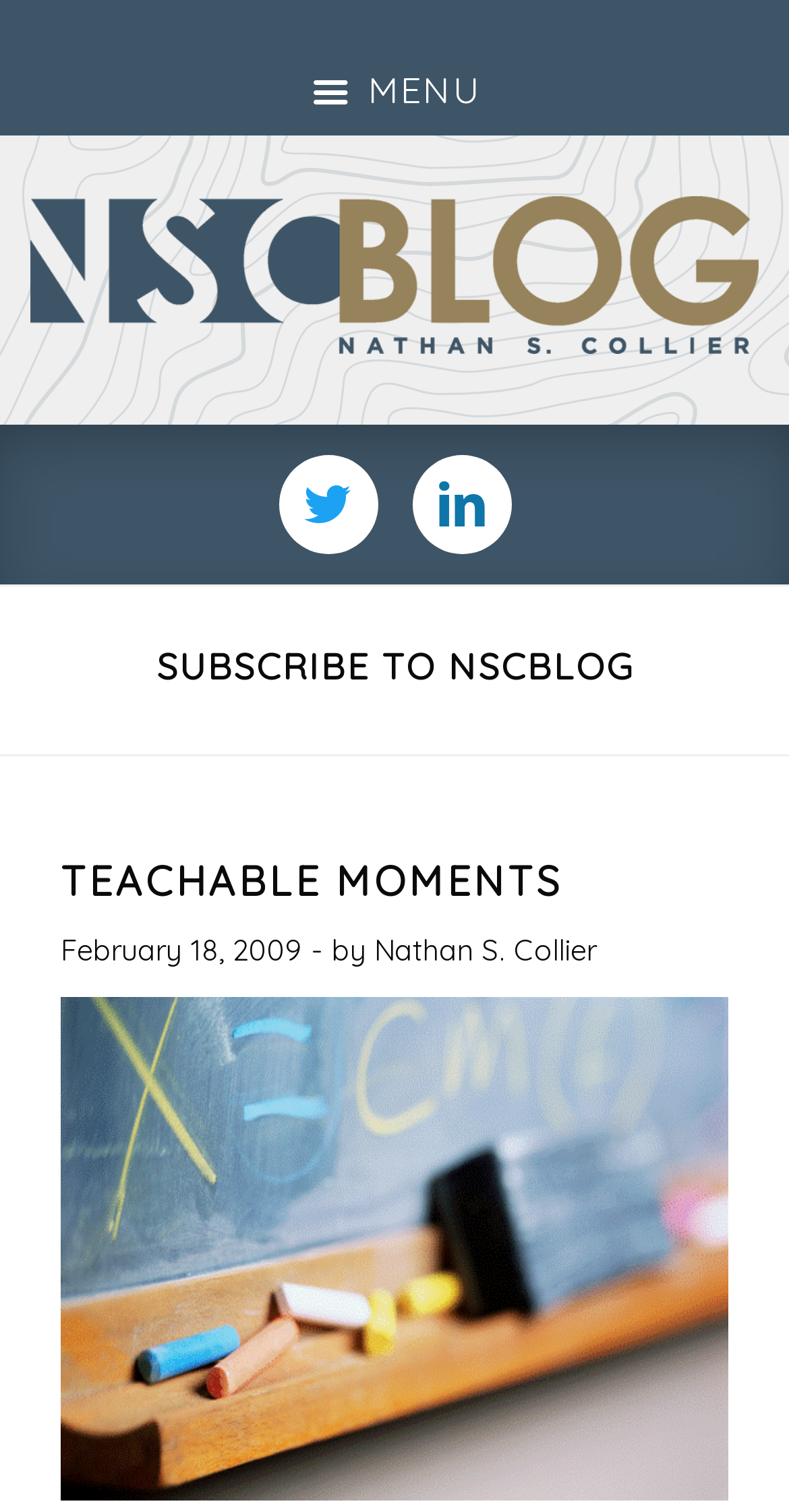Locate the bounding box of the UI element with the following description: "Nathan S. Collier".

[0.474, 0.617, 0.756, 0.641]